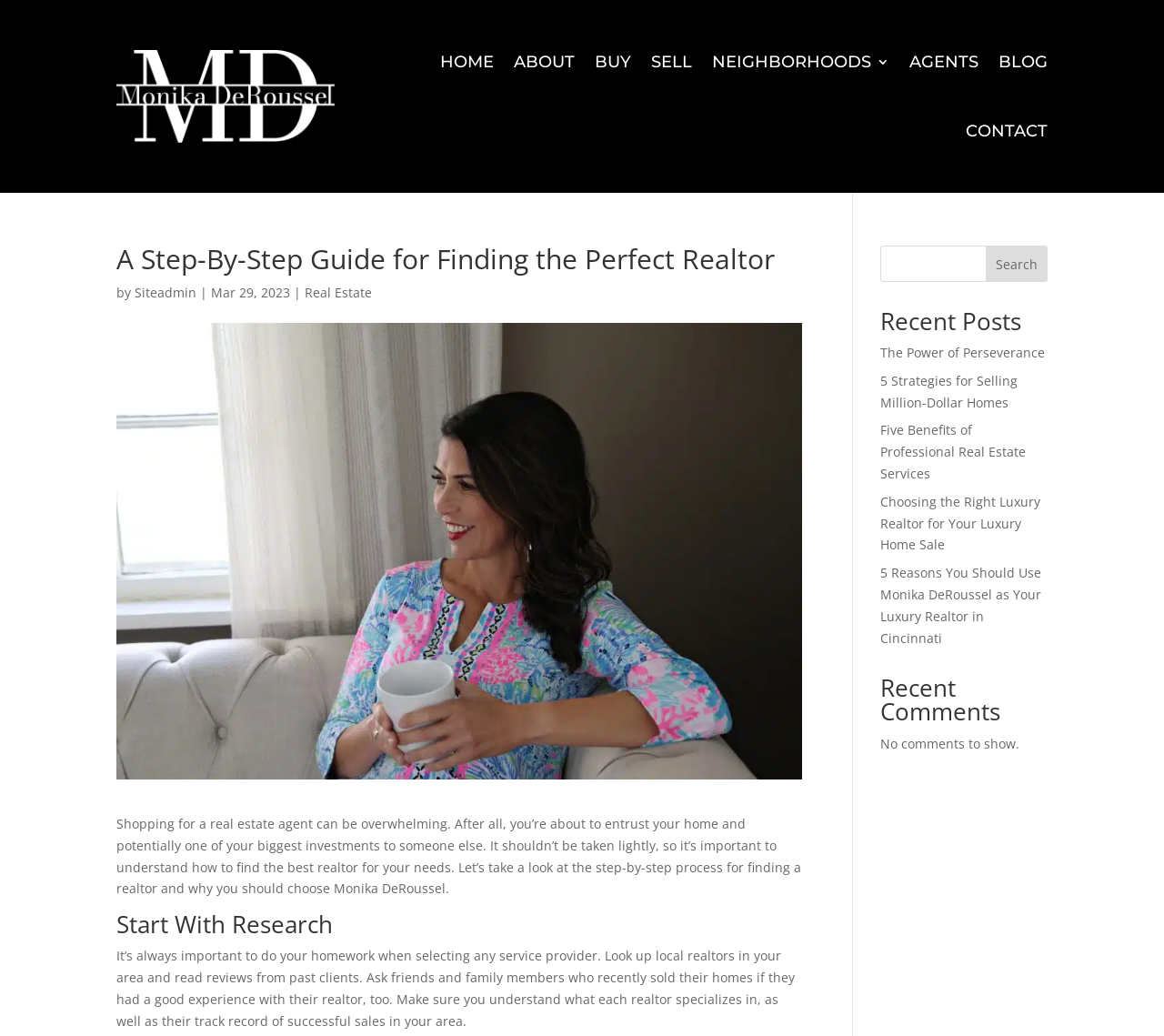How many comments are there on this webpage?
From the screenshot, supply a one-word or short-phrase answer.

No comments